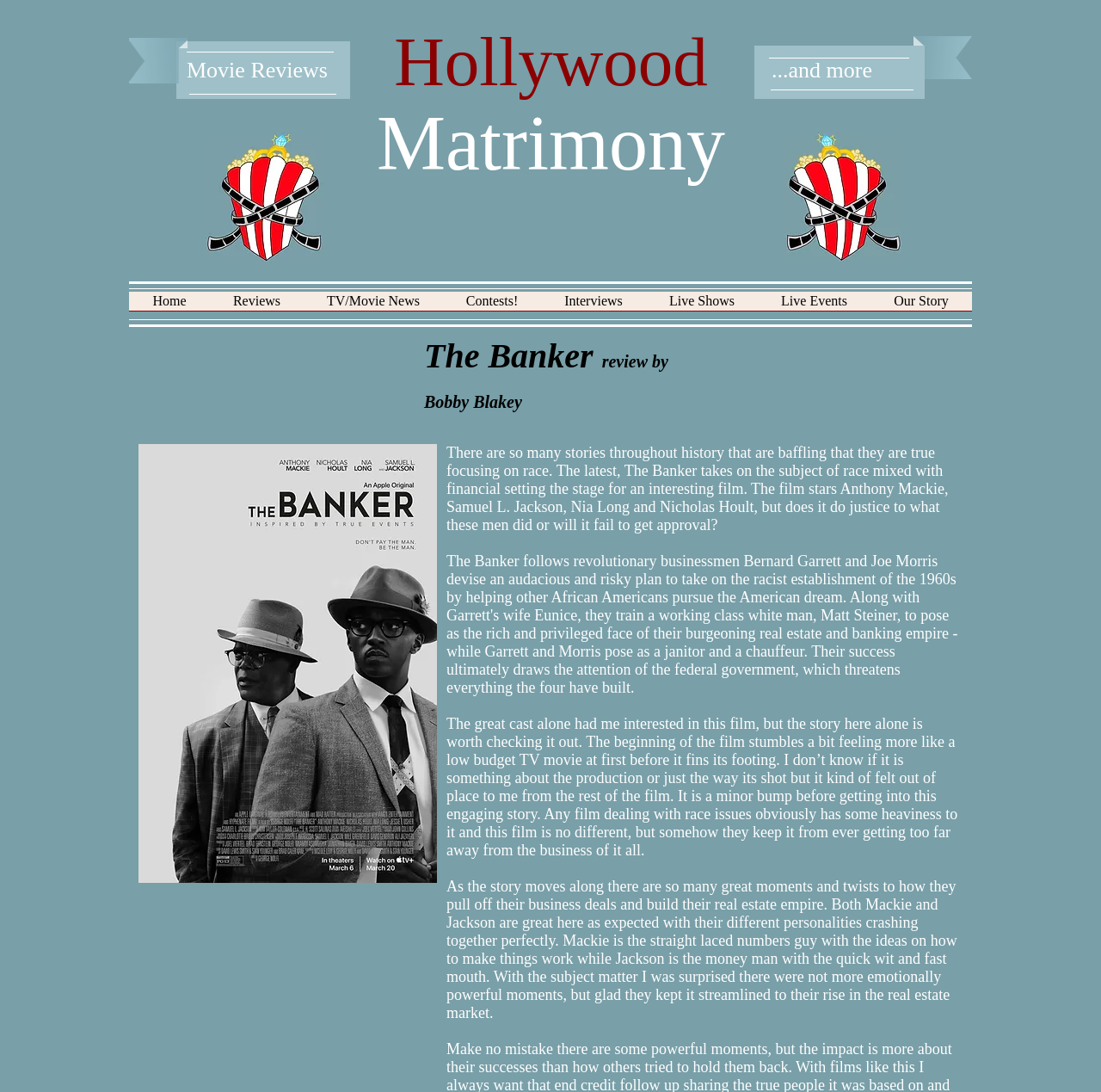Provide the bounding box coordinates of the HTML element this sentence describes: "Matrimony".

[0.342, 0.092, 0.659, 0.17]